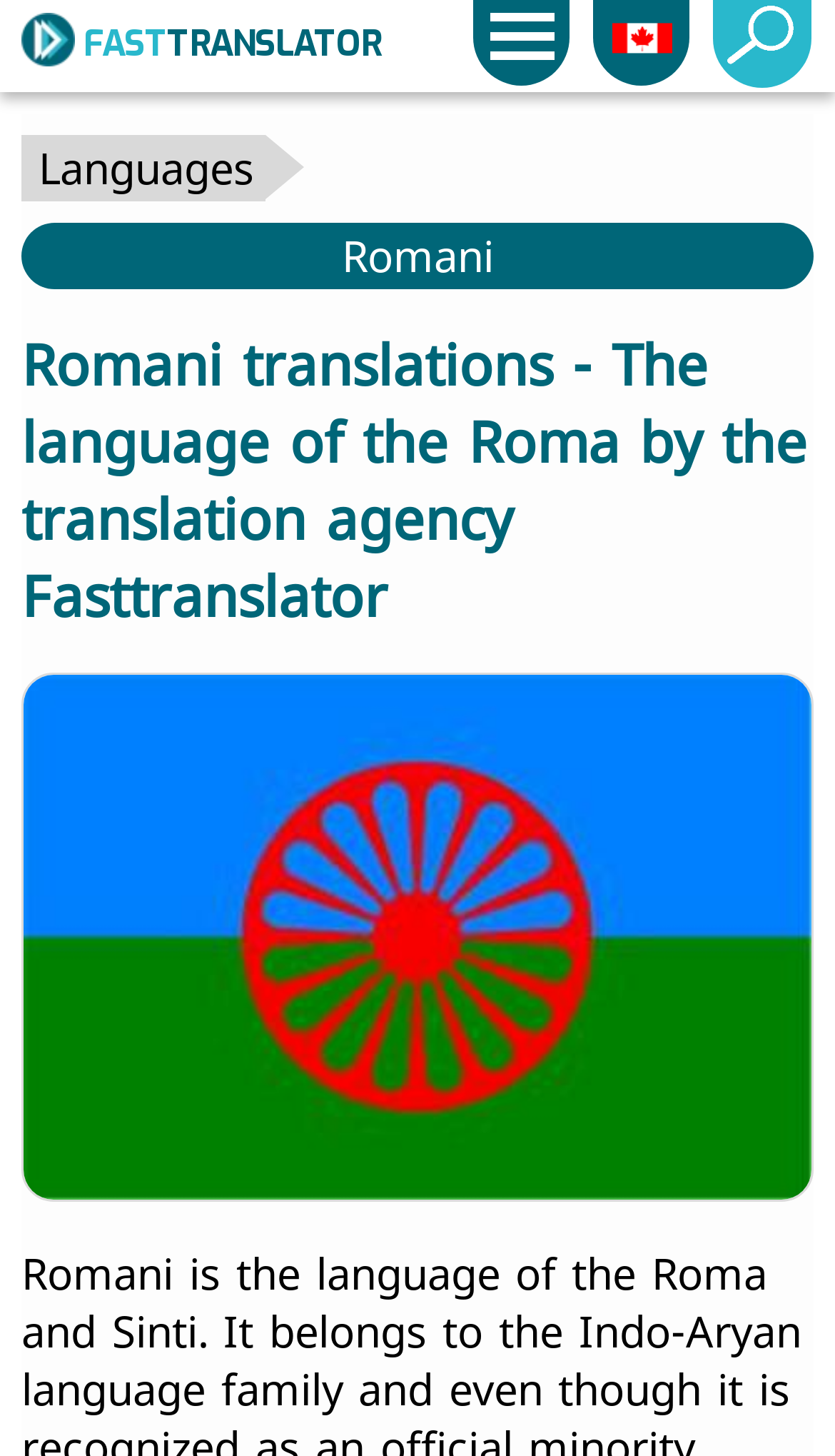What is the name of the translation agency?
Could you give a comprehensive explanation in response to this question?

The name of the translation agency can be found in the top-left corner of the webpage, where it is written in two parts: 'FAST' and 'TRANSLATOR'. These two parts are separated by a small gap, indicating that they are part of the same name.